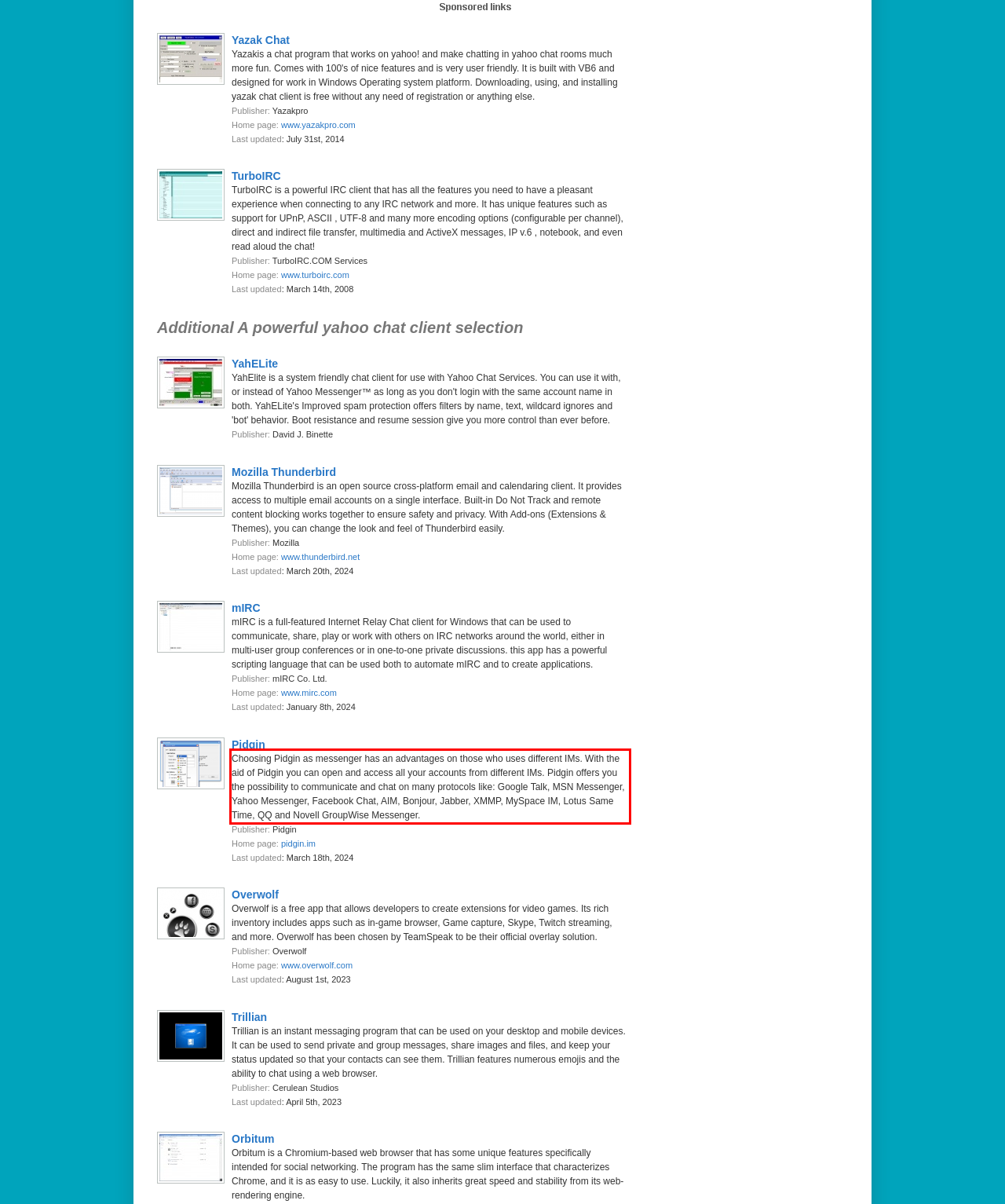You are provided with a webpage screenshot that includes a red rectangle bounding box. Extract the text content from within the bounding box using OCR.

Choosing Pidgin as messenger has an advantages on those who uses different IMs. With the aid of Pidgin you can open and access all your accounts from different IMs. Pidgin offers you the possibility to communicate and chat on many protocols like: Google Talk, MSN Messenger, Yahoo Messenger, Facebook Chat, AIM, Bonjour, Jabber, XMMP, MySpace IM, Lotus Same Time, QQ and Novell GroupWise Messenger.